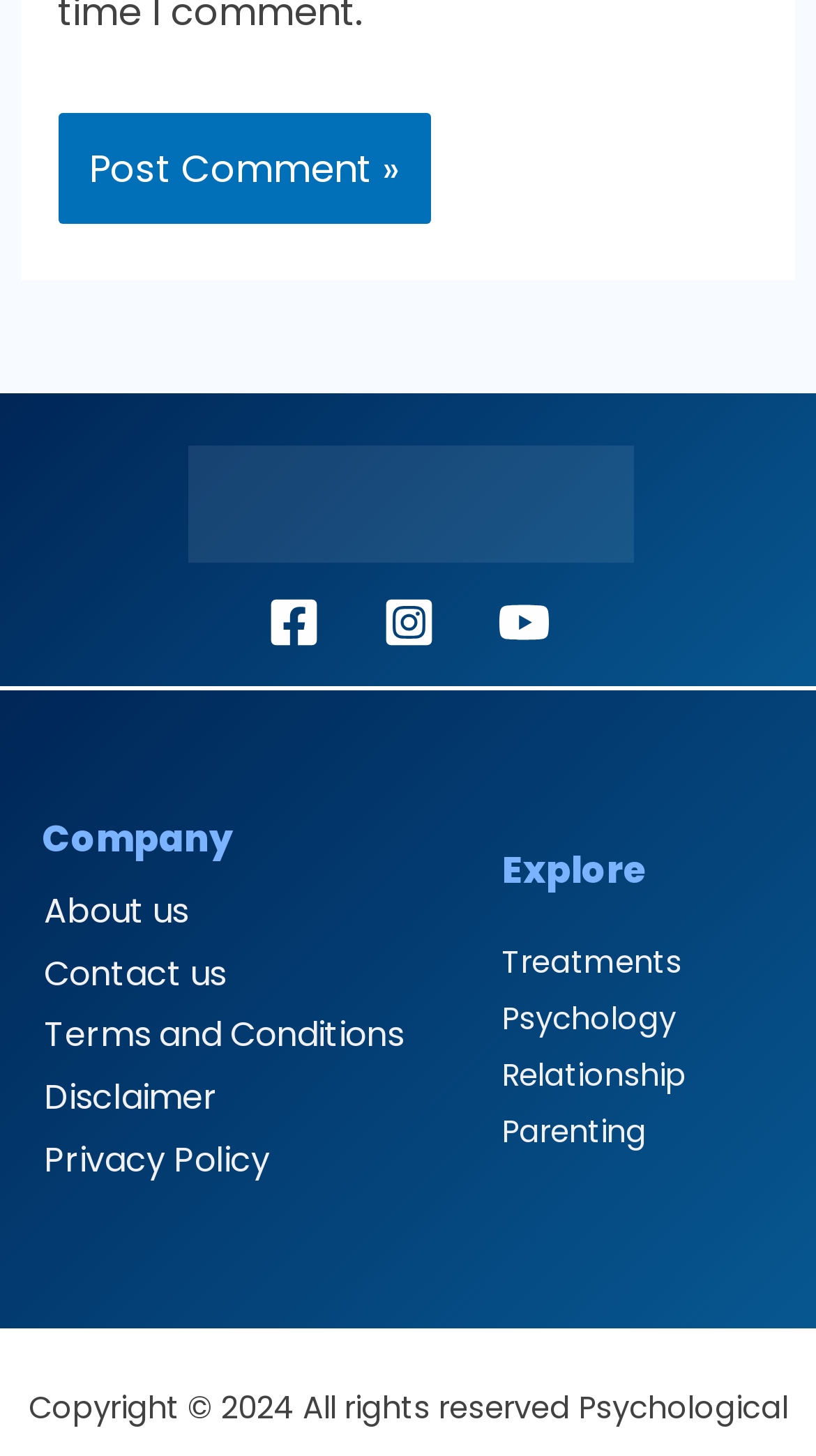Using the provided description Psychology, find the bounding box coordinates for the UI element. Provide the coordinates in (top-left x, top-left y, bottom-right x, bottom-right y) format, ensuring all values are between 0 and 1.

[0.615, 0.685, 0.828, 0.714]